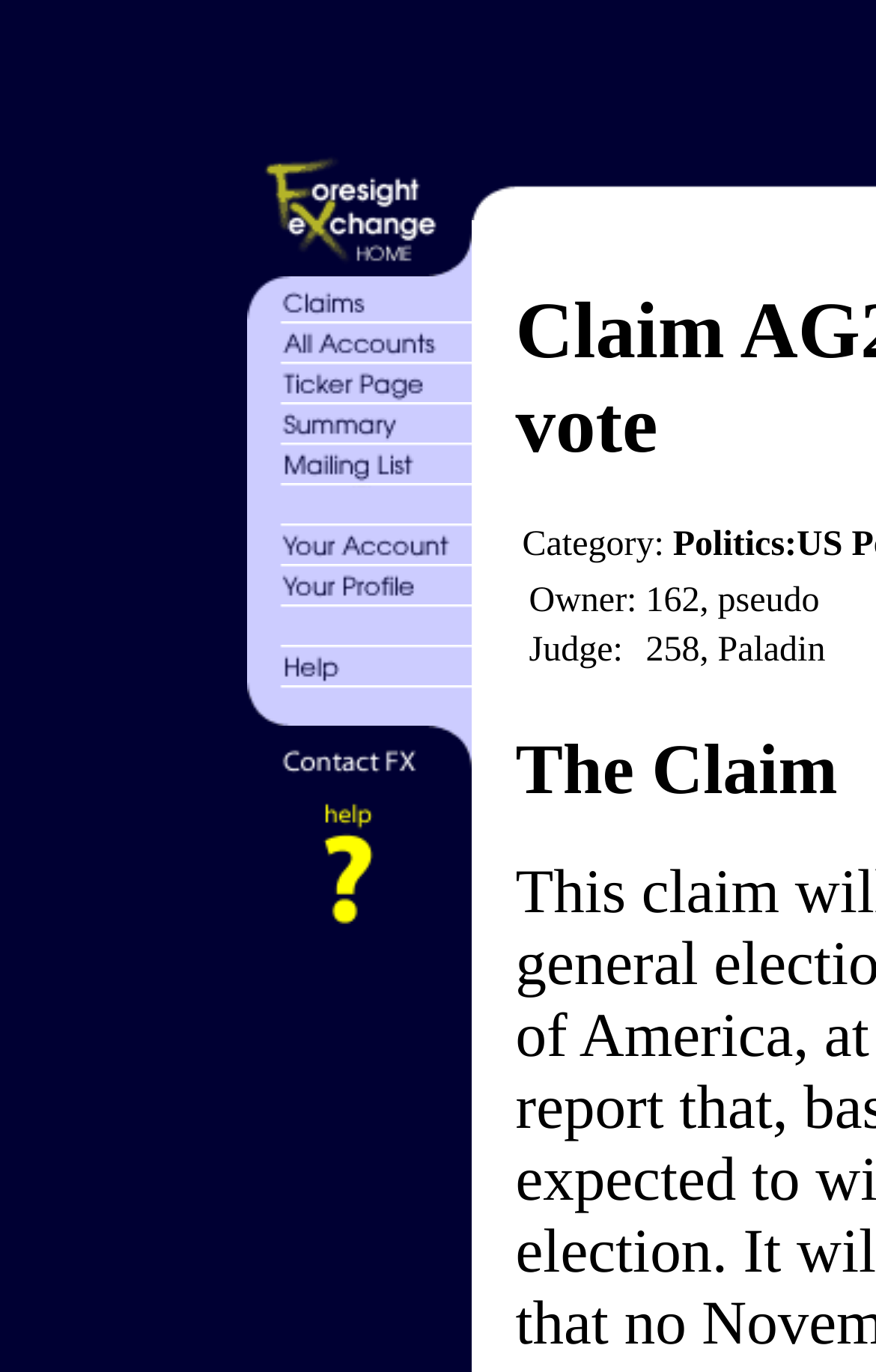What is the value of the second table cell in the first row?
Give a comprehensive and detailed explanation for the question.

I looked at the table structure and found the first row, which contains two table cells. The second table cell in the first row has the value '162, pseudo'.